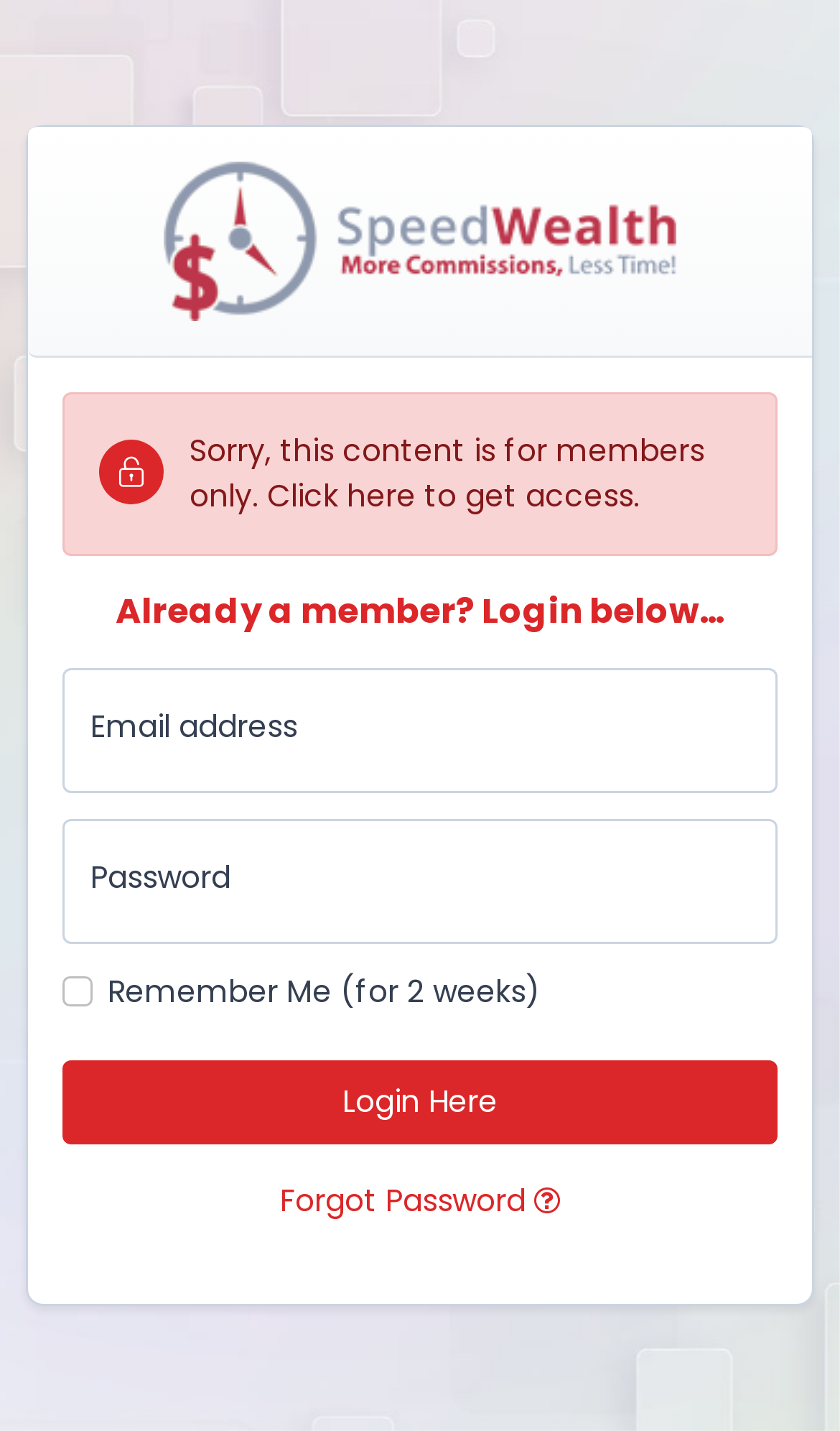Please provide a detailed answer to the question below by examining the image:
What is the purpose of the checkbox?

The checkbox is located below the password textbox and has a label 'Remember Me (for 2 weeks)' next to it, indicating that its purpose is to allow users to save their login credentials for a certain period of time.